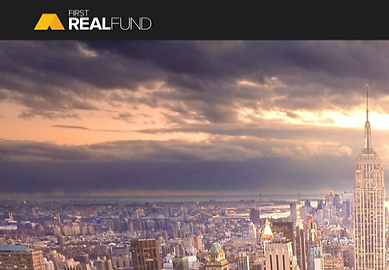Could you please study the image and provide a detailed answer to the question:
What is the focus of First RealFund?

The logo for 'First RealFund' is characterized by a modern design and bold lettering, emphasizing its focus on real estate crowdfunding, which is reflected in the visual representation strategically highlighting the intersection of finance and urban investment.